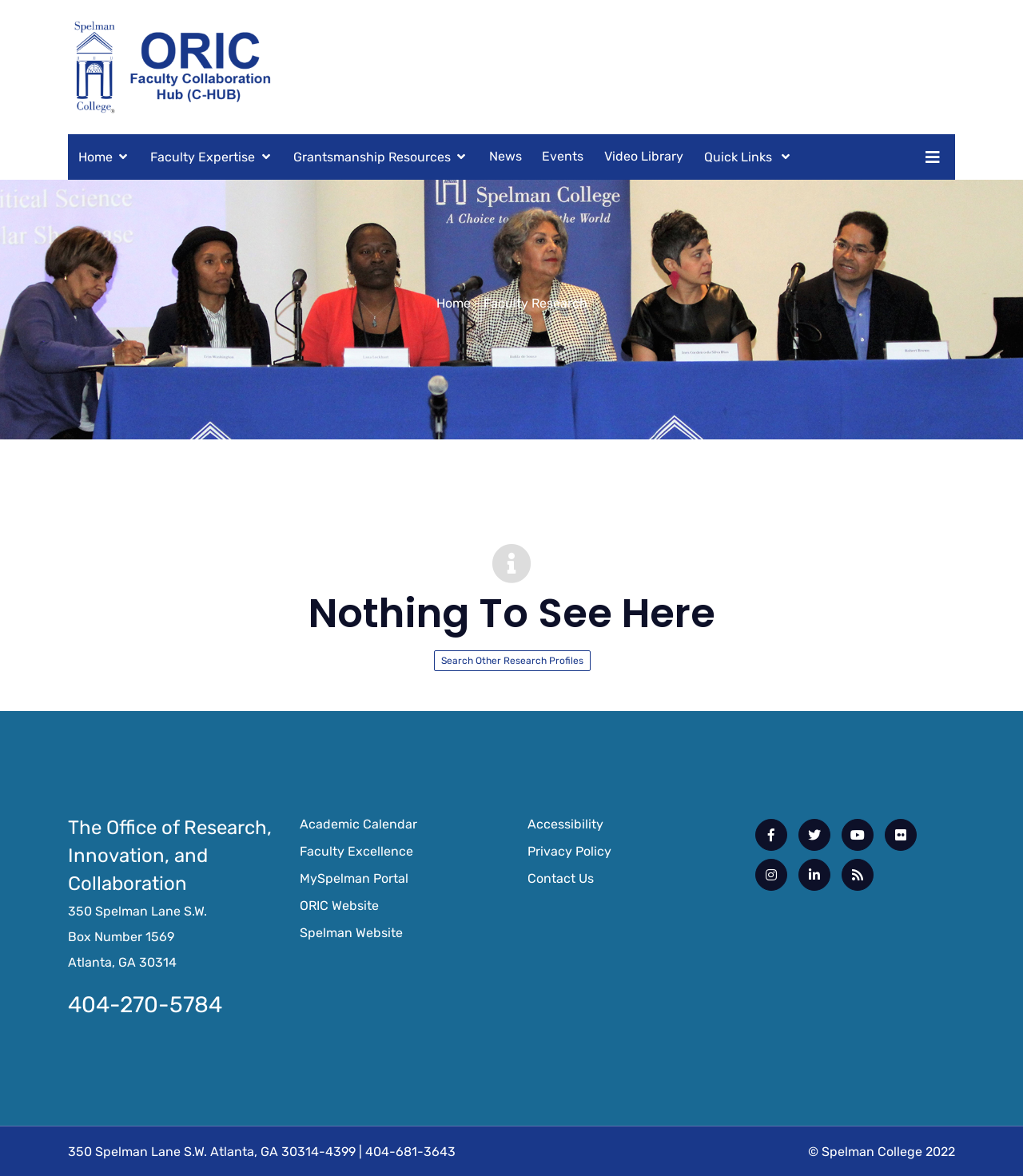Locate the bounding box coordinates of the clickable area to execute the instruction: "Click the Home button". Provide the coordinates as four float numbers between 0 and 1, represented as [left, top, right, bottom].

[0.066, 0.114, 0.137, 0.153]